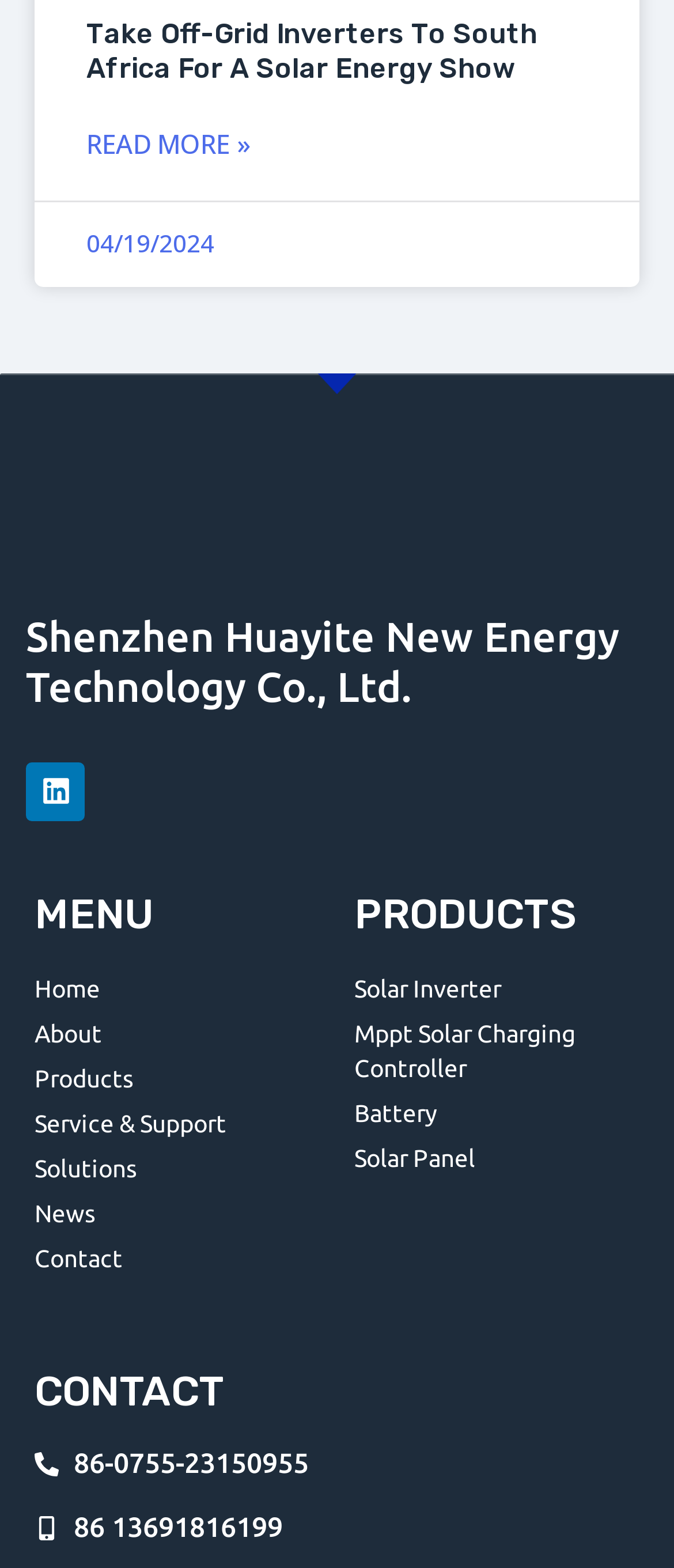Find the bounding box coordinates of the area that needs to be clicked in order to achieve the following instruction: "Go to the Home page". The coordinates should be specified as four float numbers between 0 and 1, i.e., [left, top, right, bottom].

[0.051, 0.616, 0.474, 0.645]